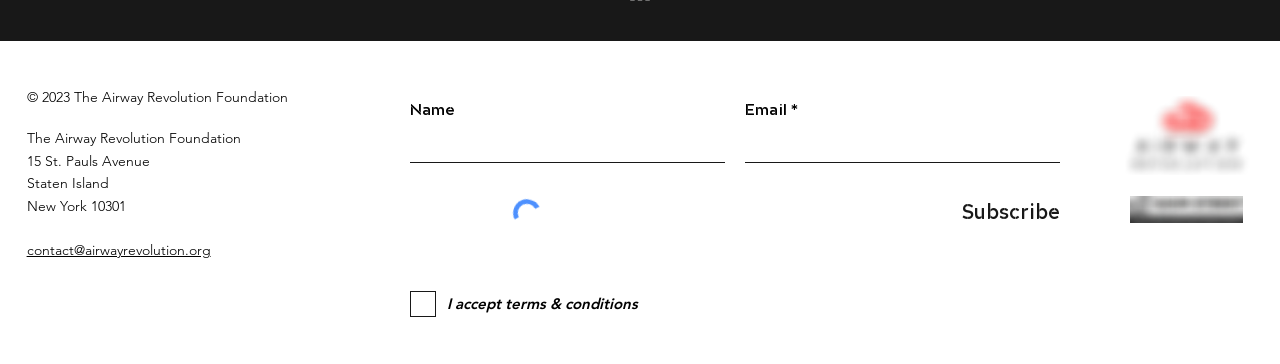Identify the bounding box of the HTML element described here: "aria-label="Facebook"". Provide the coordinates as four float numbers between 0 and 1: [left, top, right, bottom].

[0.076, 0.828, 0.097, 0.899]